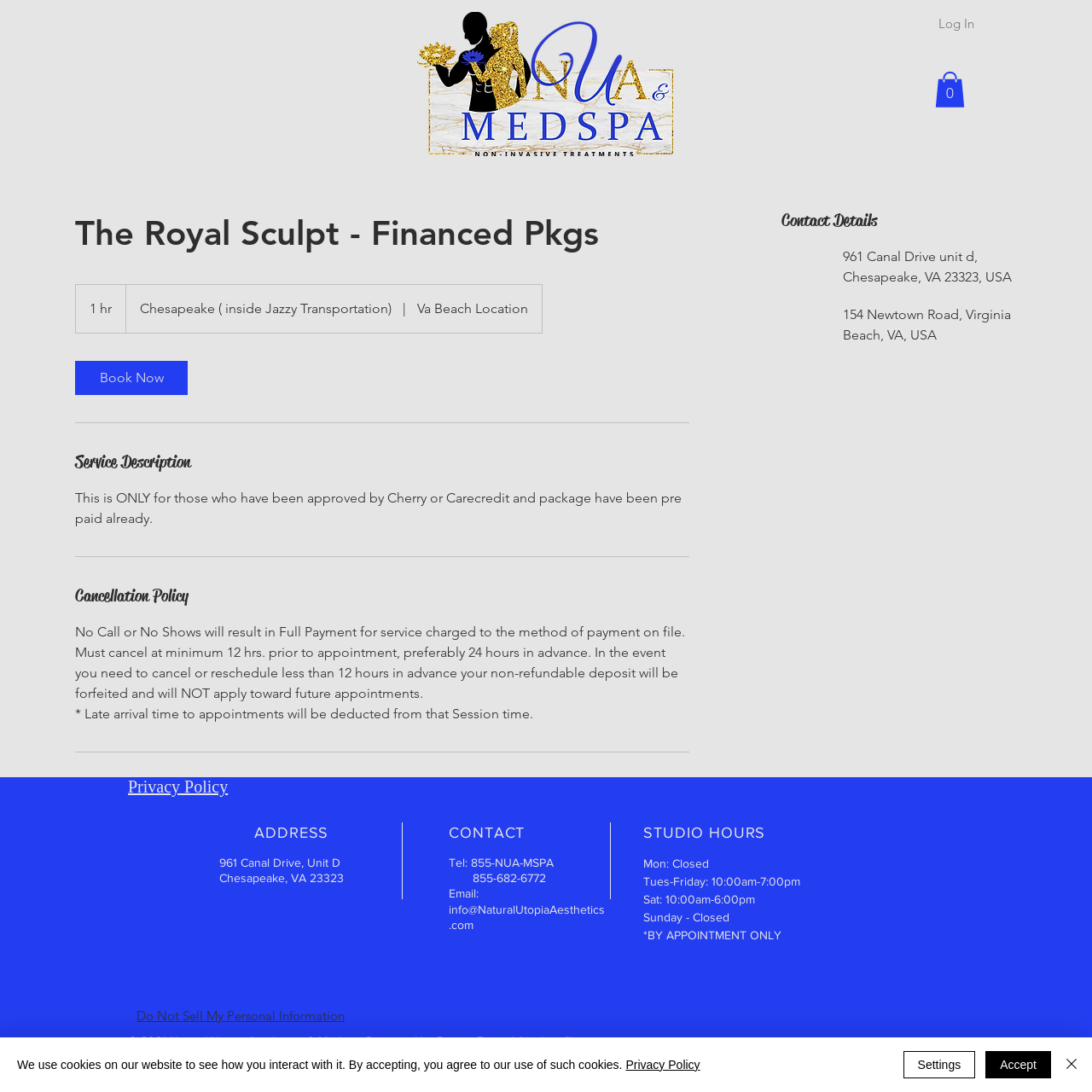What is the location of the Chesapeake office?
Please ensure your answer is as detailed and informative as possible.

I found the location of the Chesapeake office by looking at the 'Contact Details' section, where it lists the address as '961 Canal Drive unit d, Chesapeake, VA 23323, USA'.